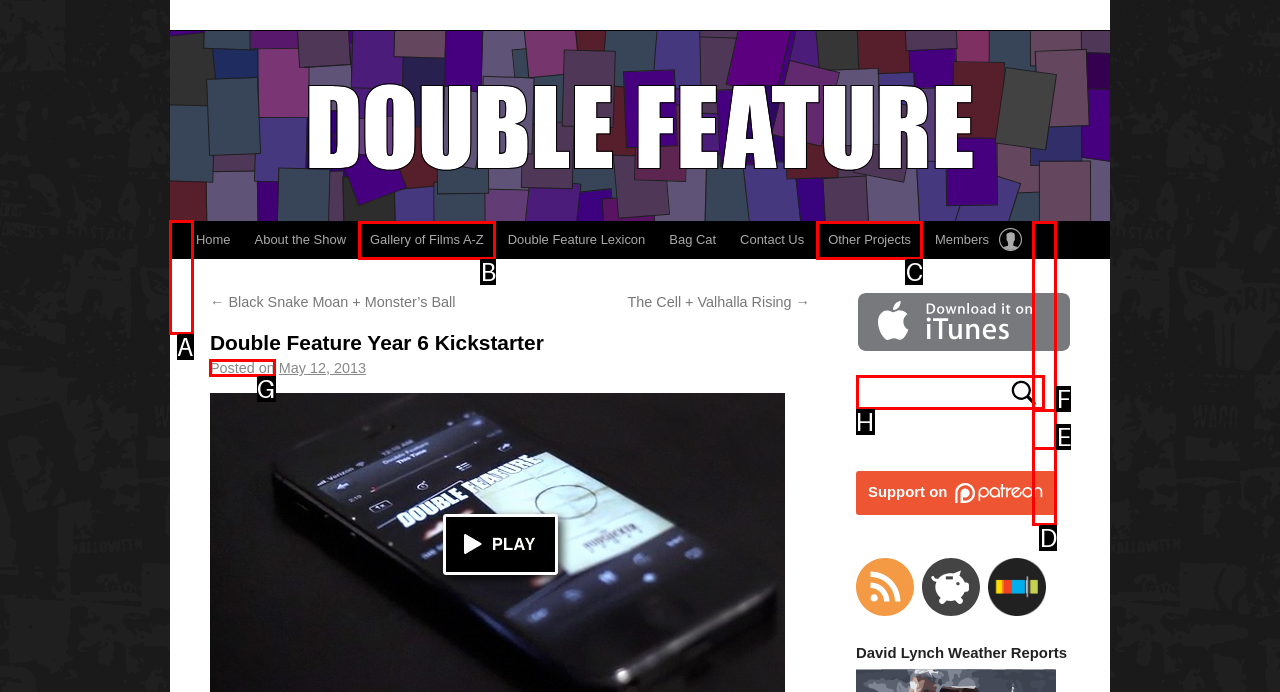Which choice should you pick to execute the task: Check the latest post
Respond with the letter associated with the correct option only.

G